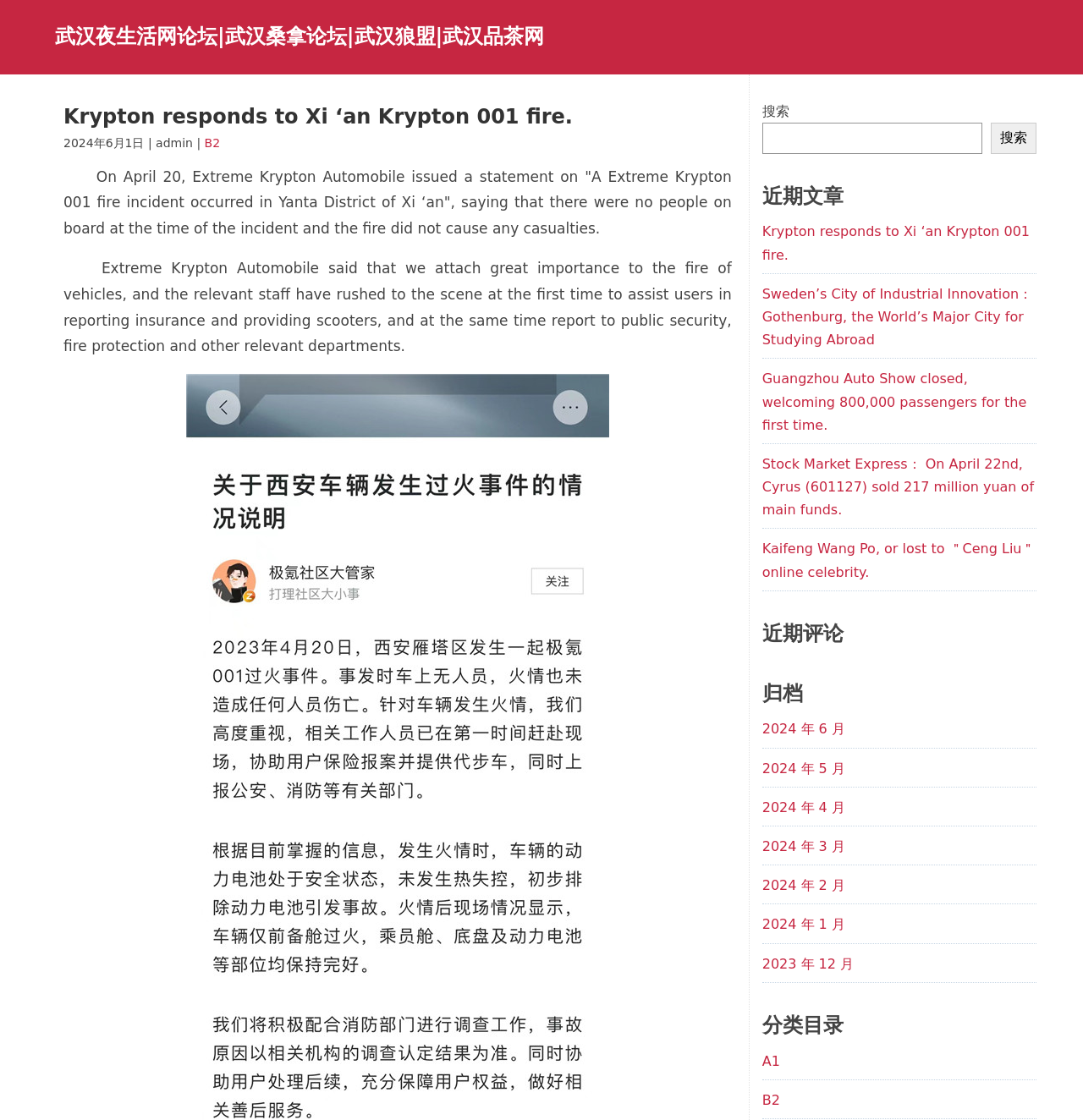Provide the bounding box coordinates of the UI element this sentence describes: "parent_node: 搜索 name="s"".

[0.704, 0.11, 0.907, 0.137]